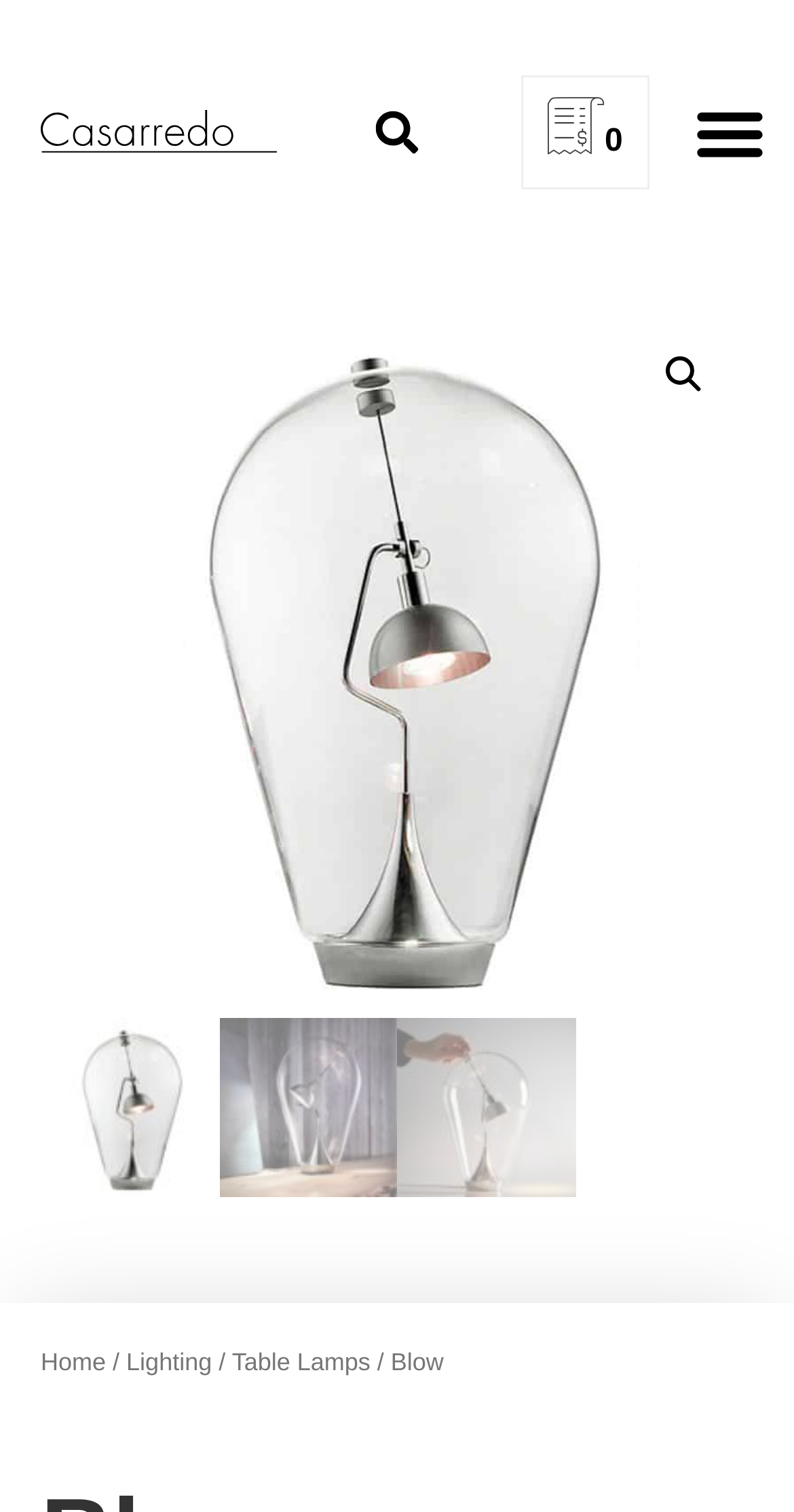Give a one-word or short phrase answer to the question: 
How many images are there on the webpage?

4